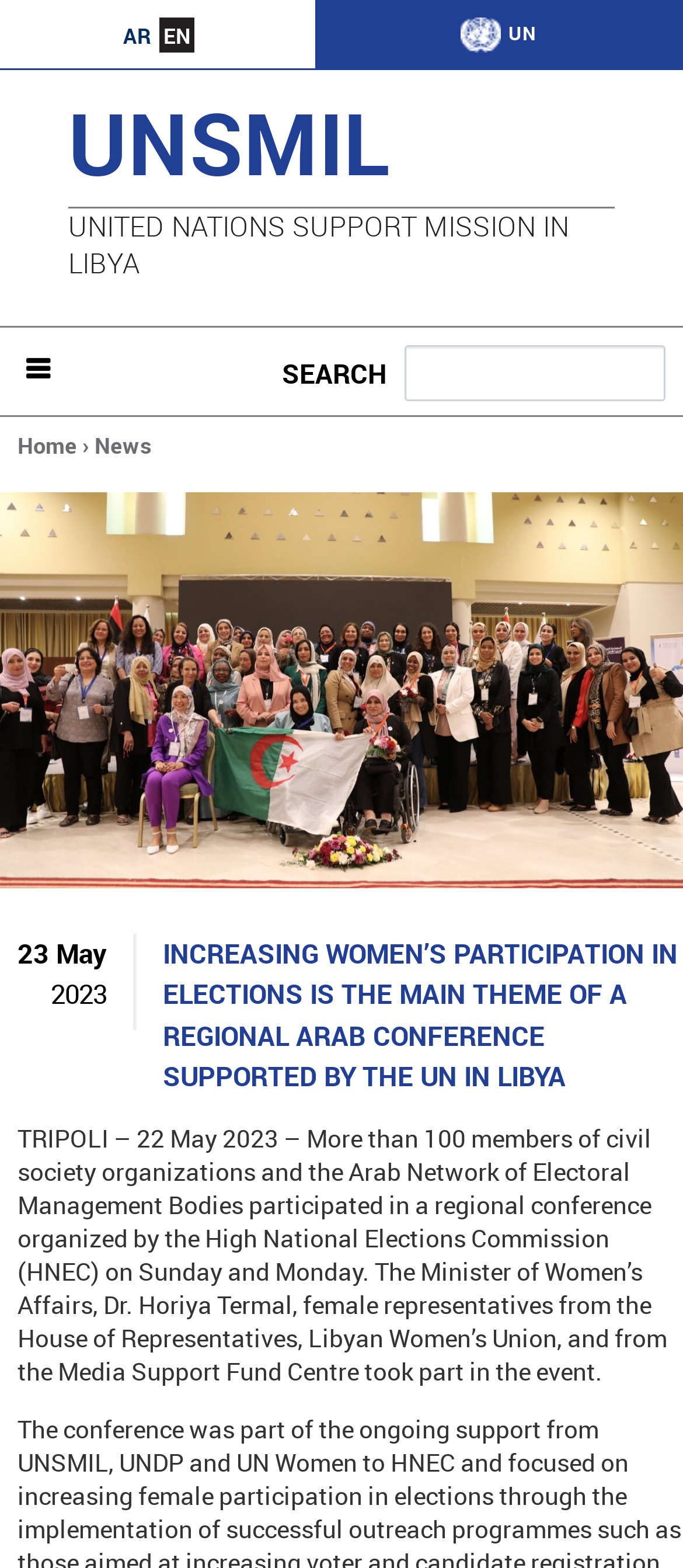Answer the question with a brief word or phrase:
What is the date of the event mentioned?

22 May 2023